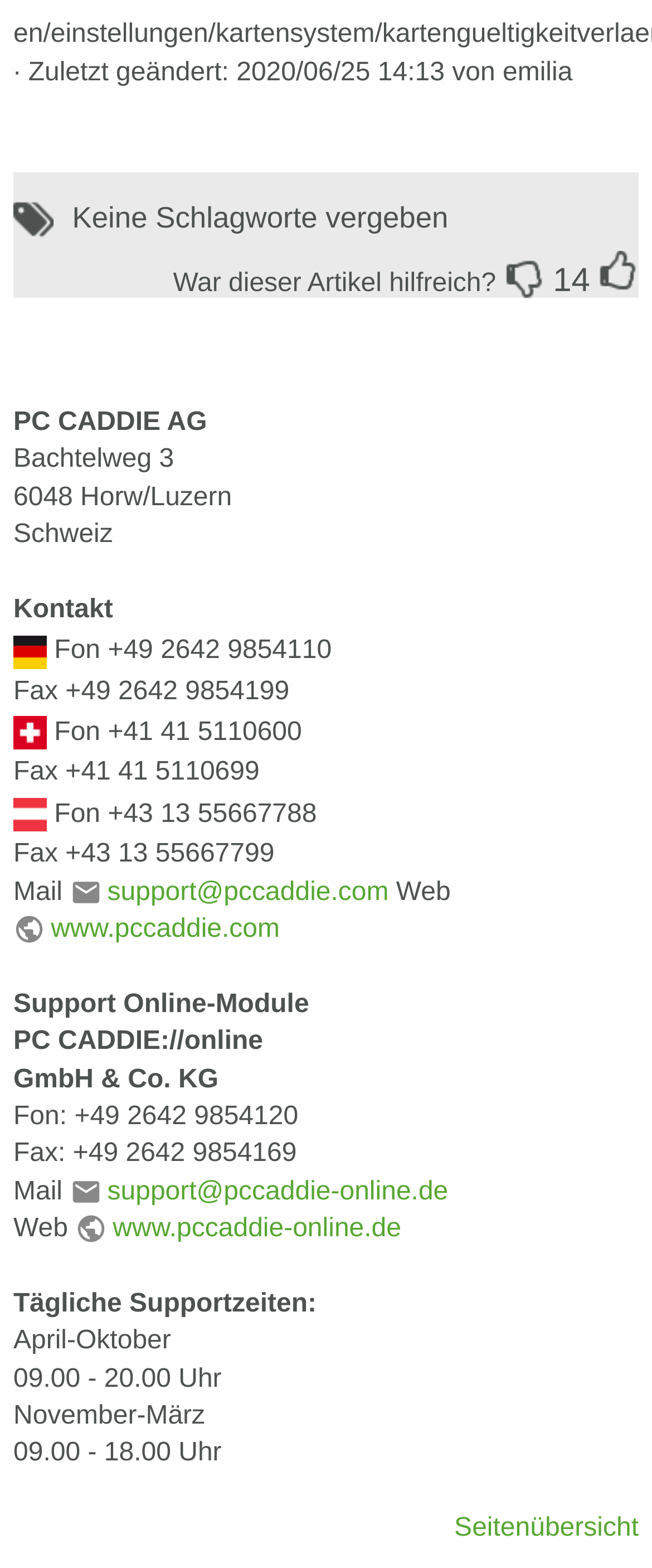Identify the bounding box for the UI element specified in this description: "support@pccaddie-online.de". The coordinates must be four float numbers between 0 and 1, formatted as [left, top, right, bottom].

[0.107, 0.751, 0.687, 0.769]